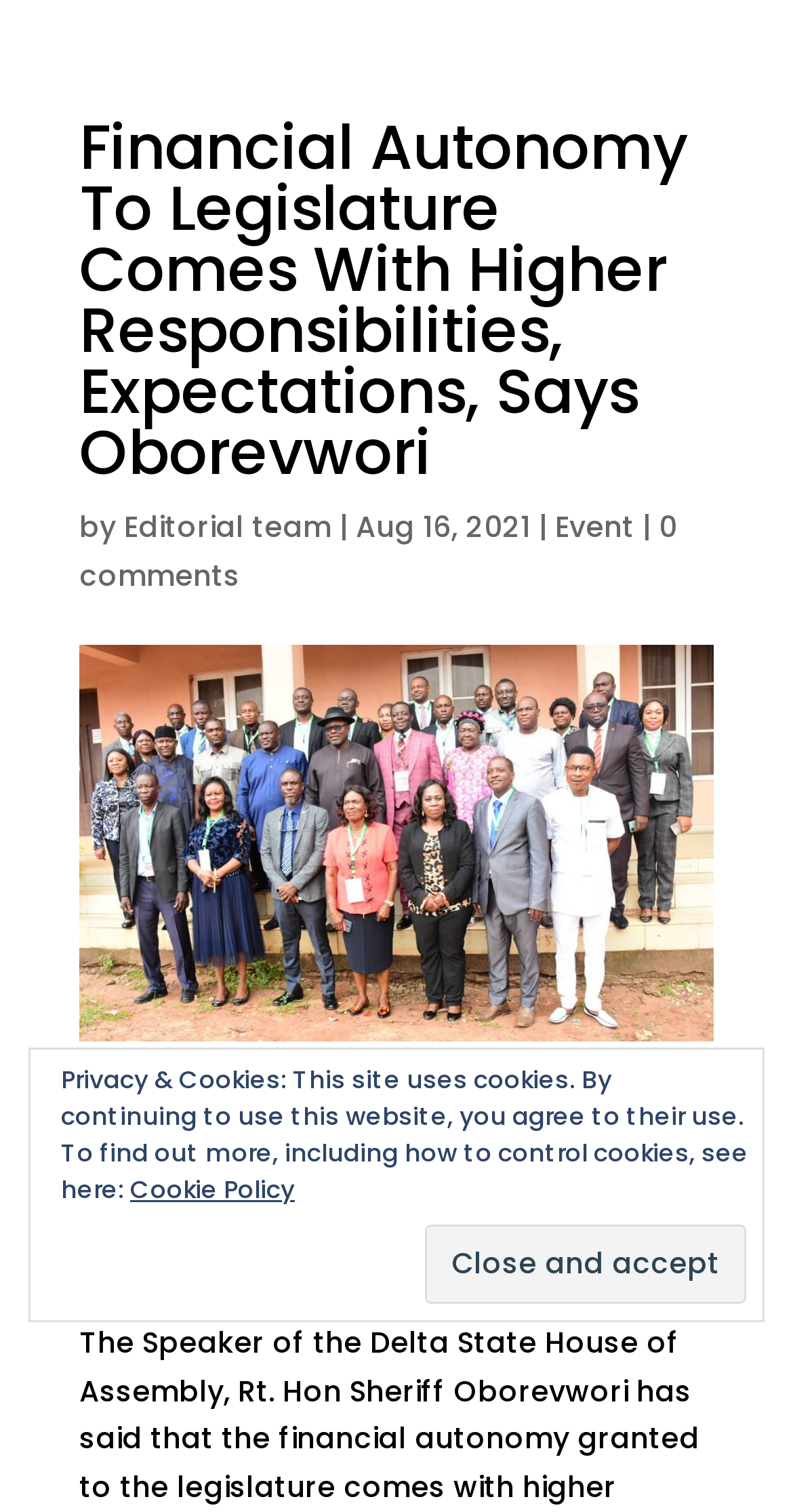Use a single word or phrase to answer the question:
What is the date of the event?

Aug 16, 2021